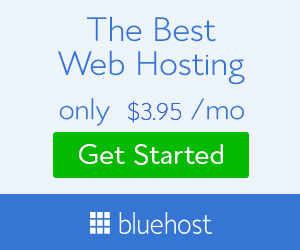What is the color of the call-to-action button's background?
Analyze the image and deliver a detailed answer to the question.

The call-to-action button, labeled 'Get Started' in bold white text, stands out clearly against a vibrant green background, encouraging visitors to take immediate action.